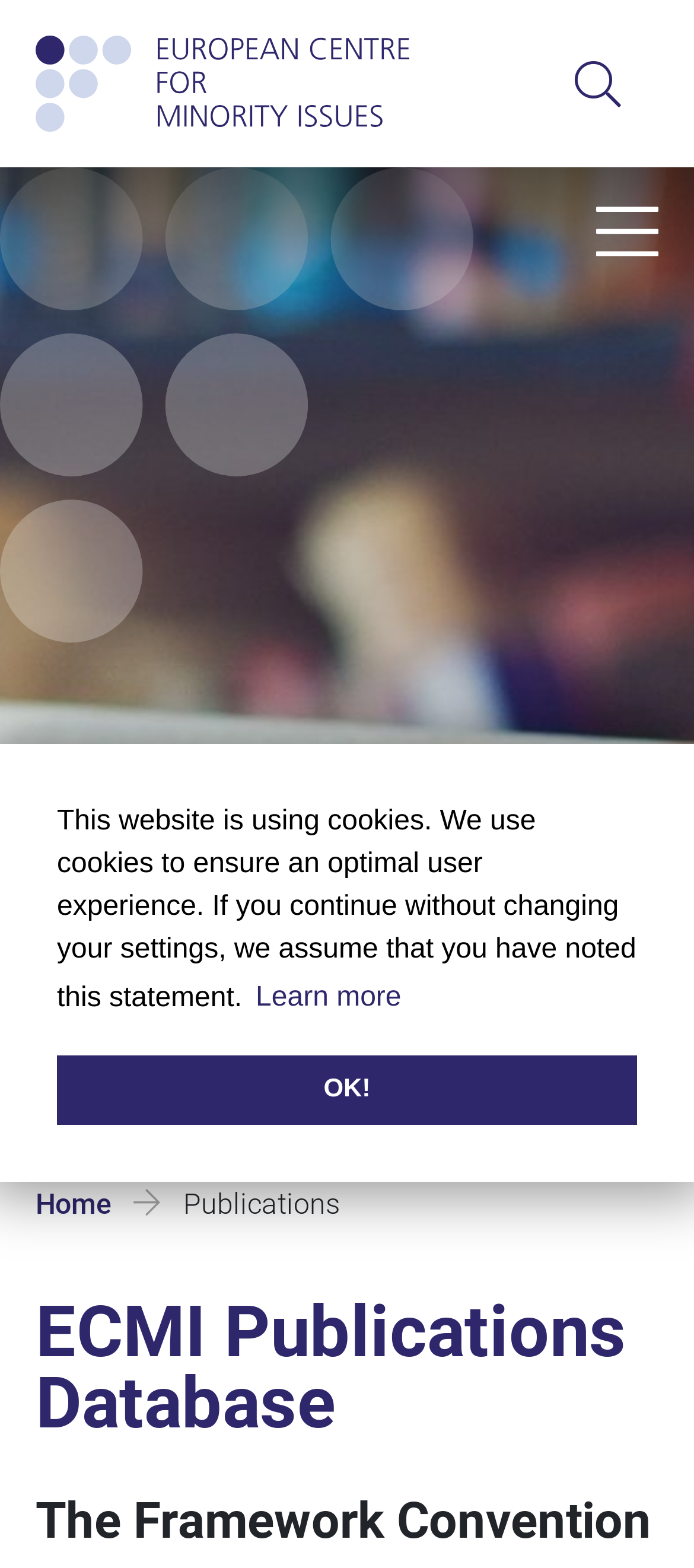Please provide the bounding box coordinates for the UI element as described: "Issue Briefs". The coordinates must be four floats between 0 and 1, represented as [left, top, right, bottom].

[0.0, 0.422, 1.0, 0.463]